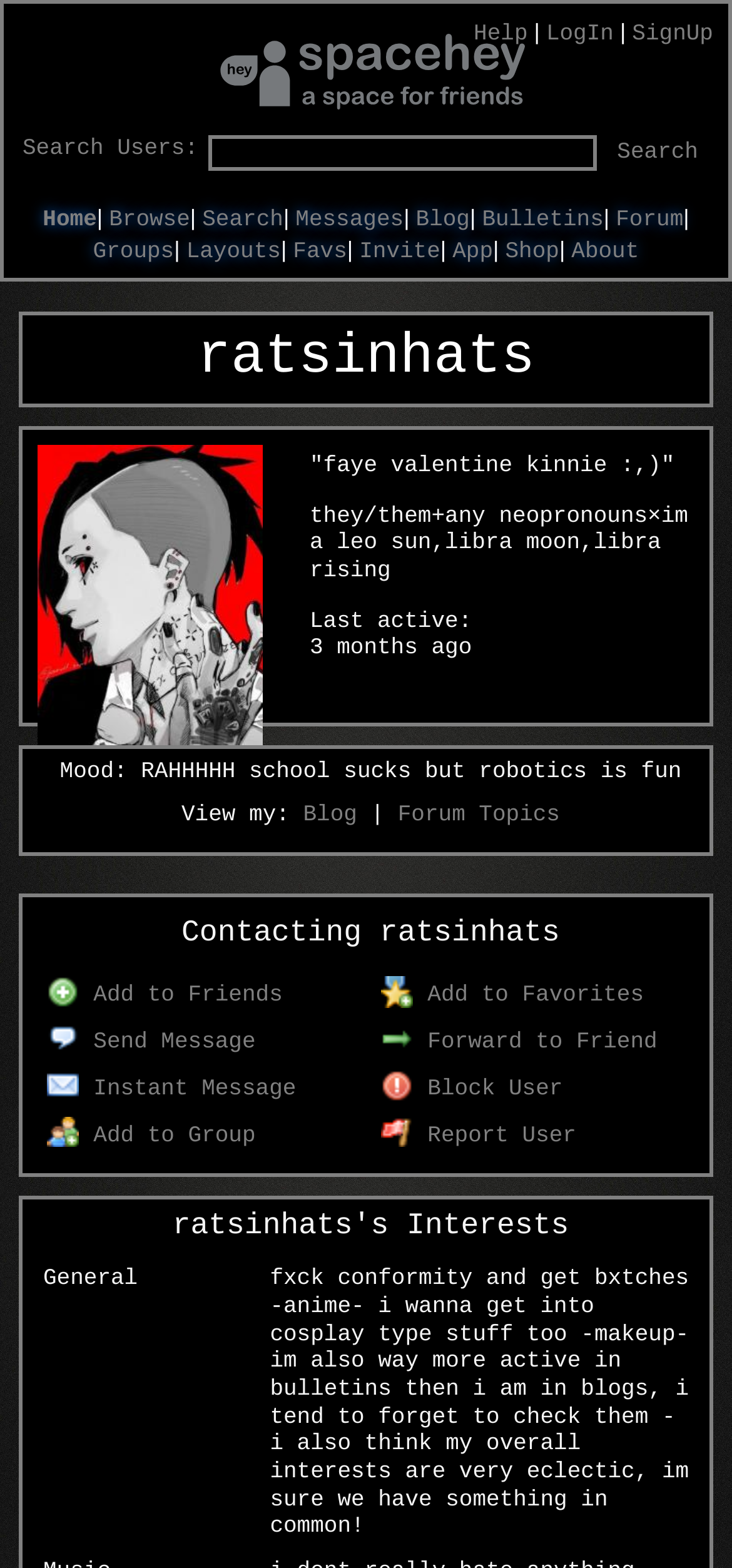How long ago was the user last active?
Based on the visual information, provide a detailed and comprehensive answer.

The time since the user was last active can be found in the time element with the text '3 months ago' below the user's profile picture.